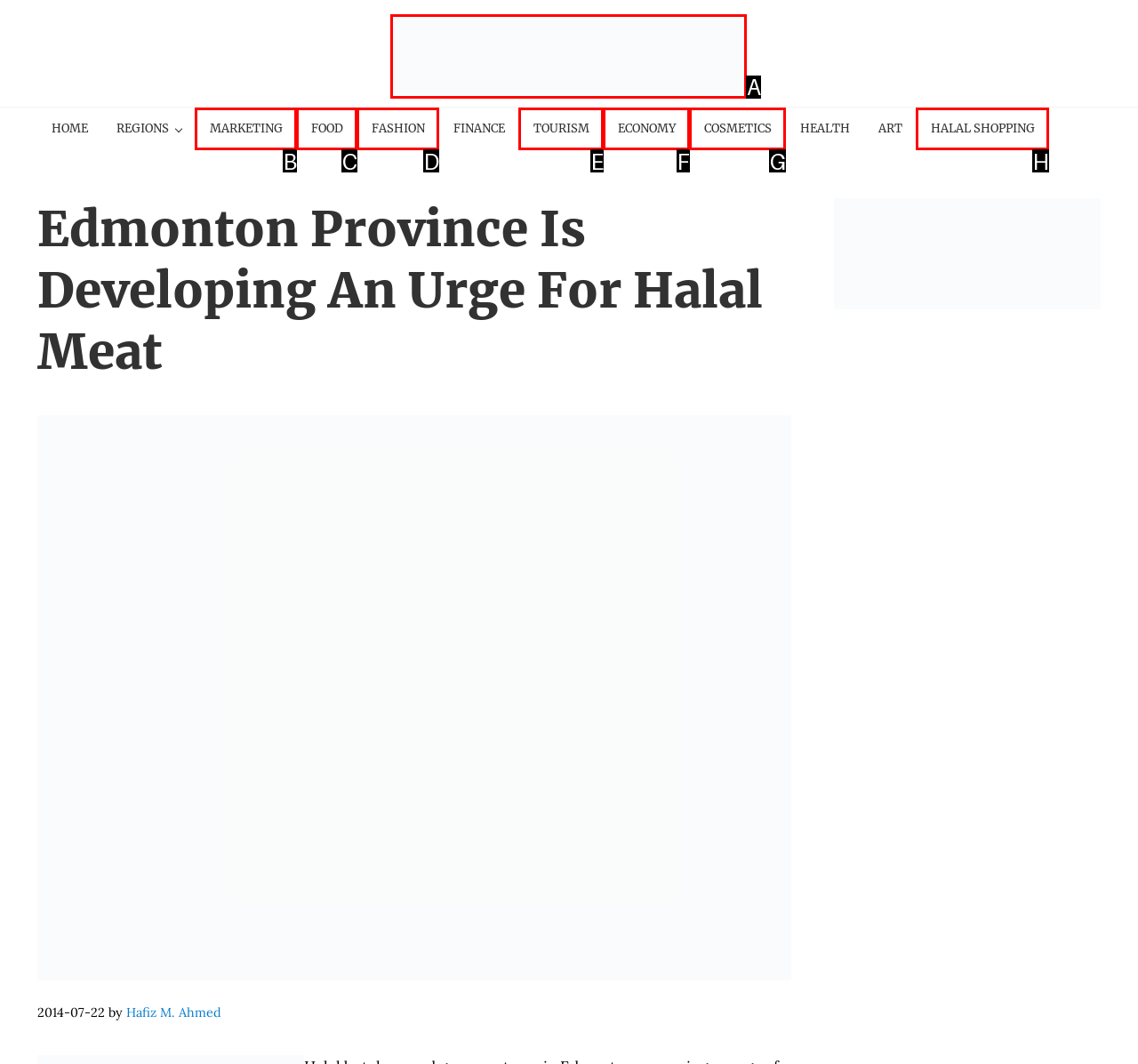Using the given description: Halal Shopping, identify the HTML element that corresponds best. Answer with the letter of the correct option from the available choices.

H